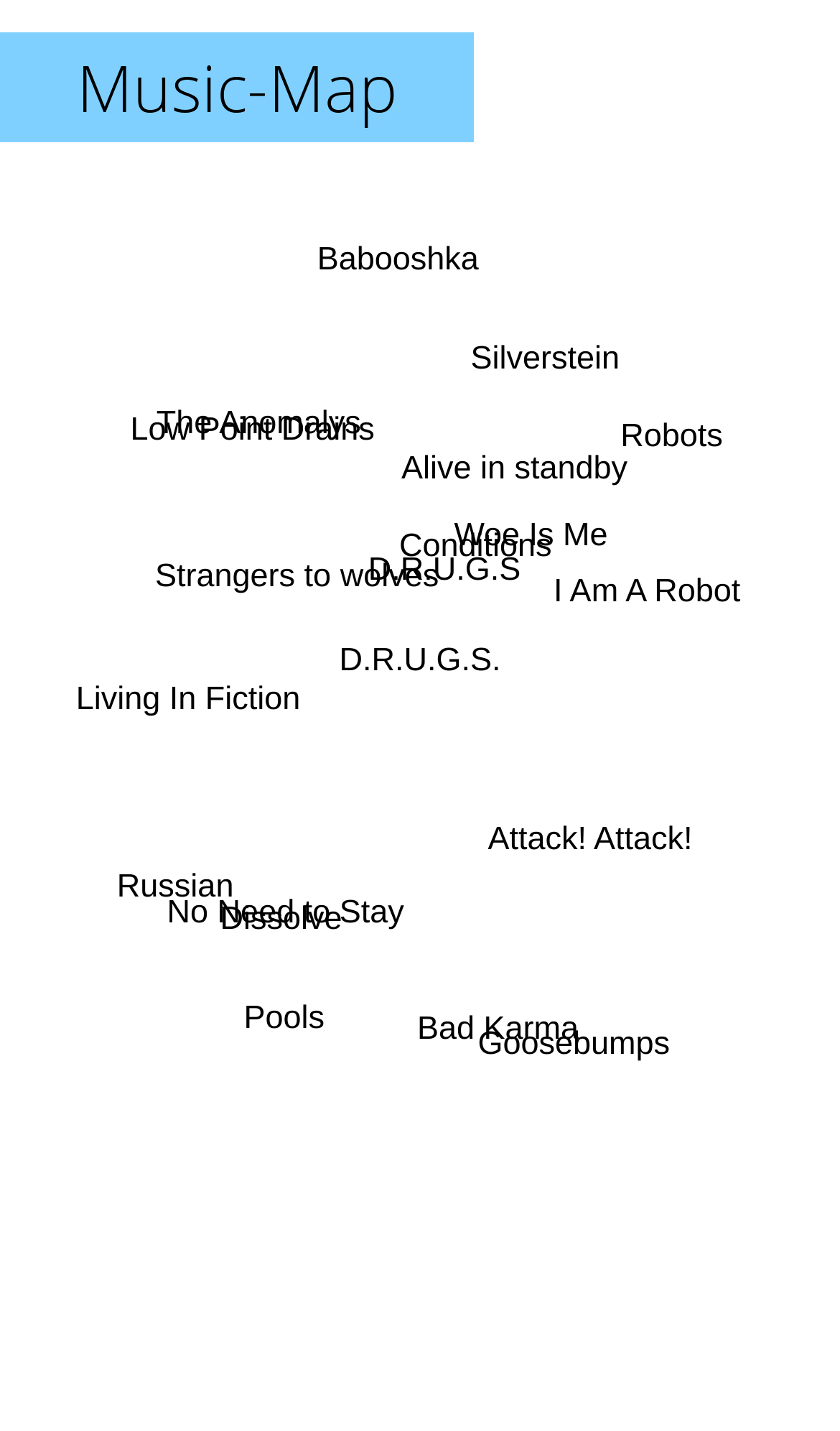Please identify the bounding box coordinates of the element that needs to be clicked to perform the following instruction: "Explore Short Courses".

None